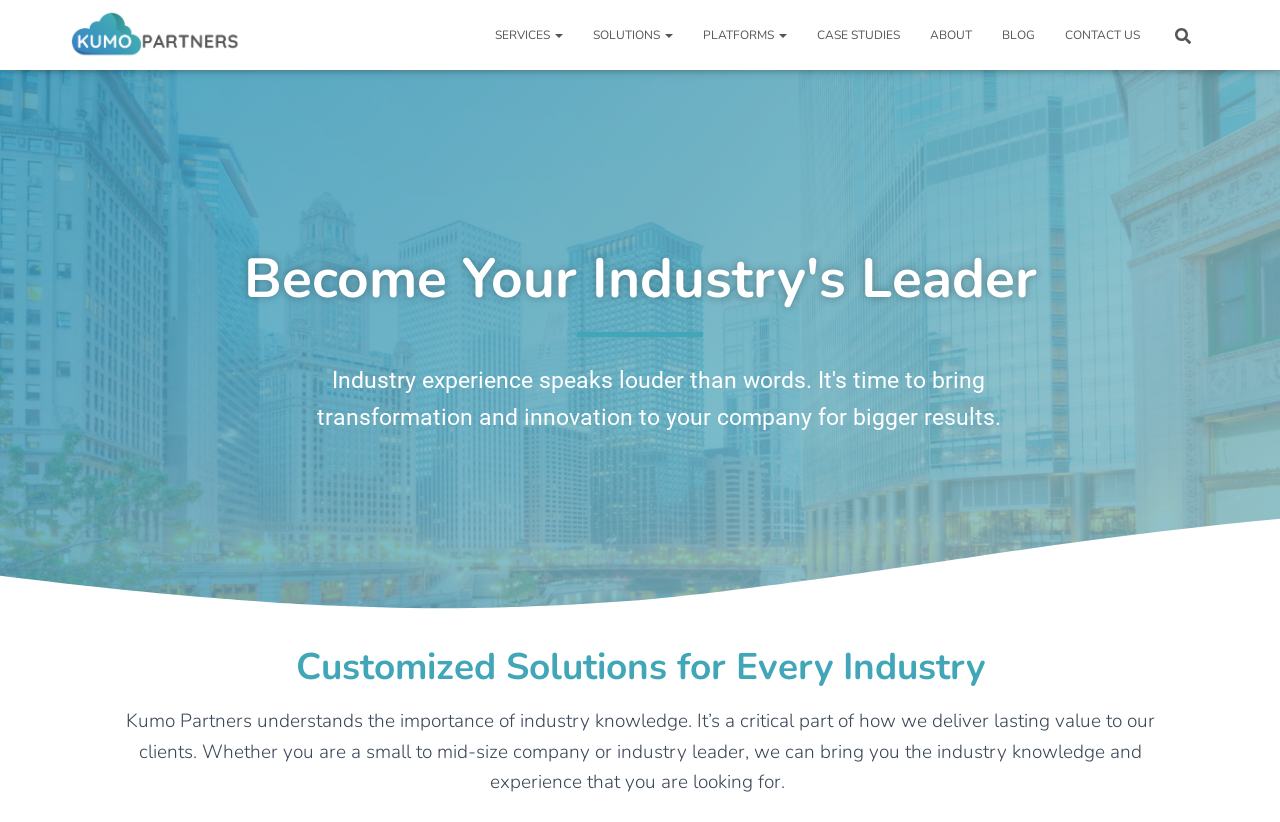Kindly respond to the following question with a single word or a brief phrase: 
What are the main navigation links?

SERVICES, SOLUTIONS, PLATFORMS, CASE STUDIES, ABOUT, BLOG, CONTACT US